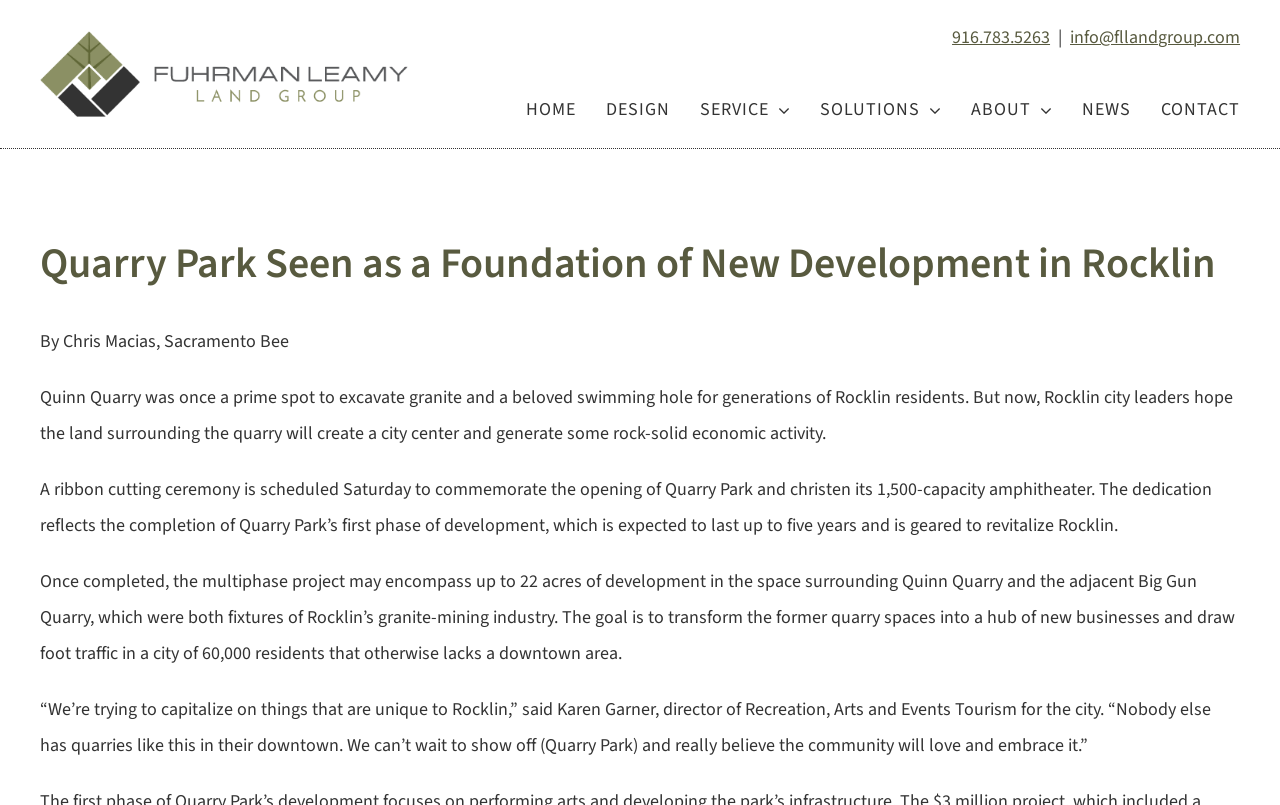Provide a one-word or short-phrase answer to the question:
What is the name of the land group?

Fuhrman Leamy Land Group